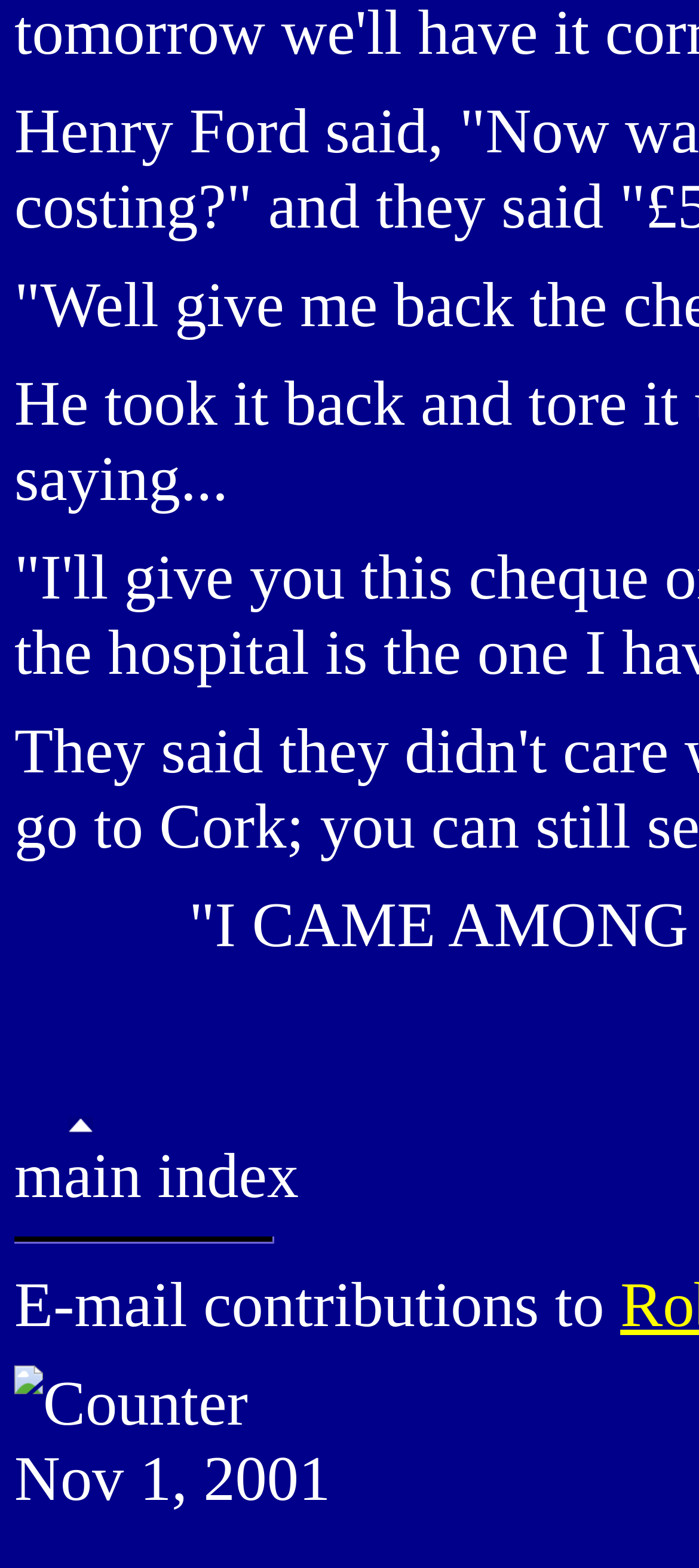Respond to the question below with a concise word or phrase:
How many images are there on the webpage?

3